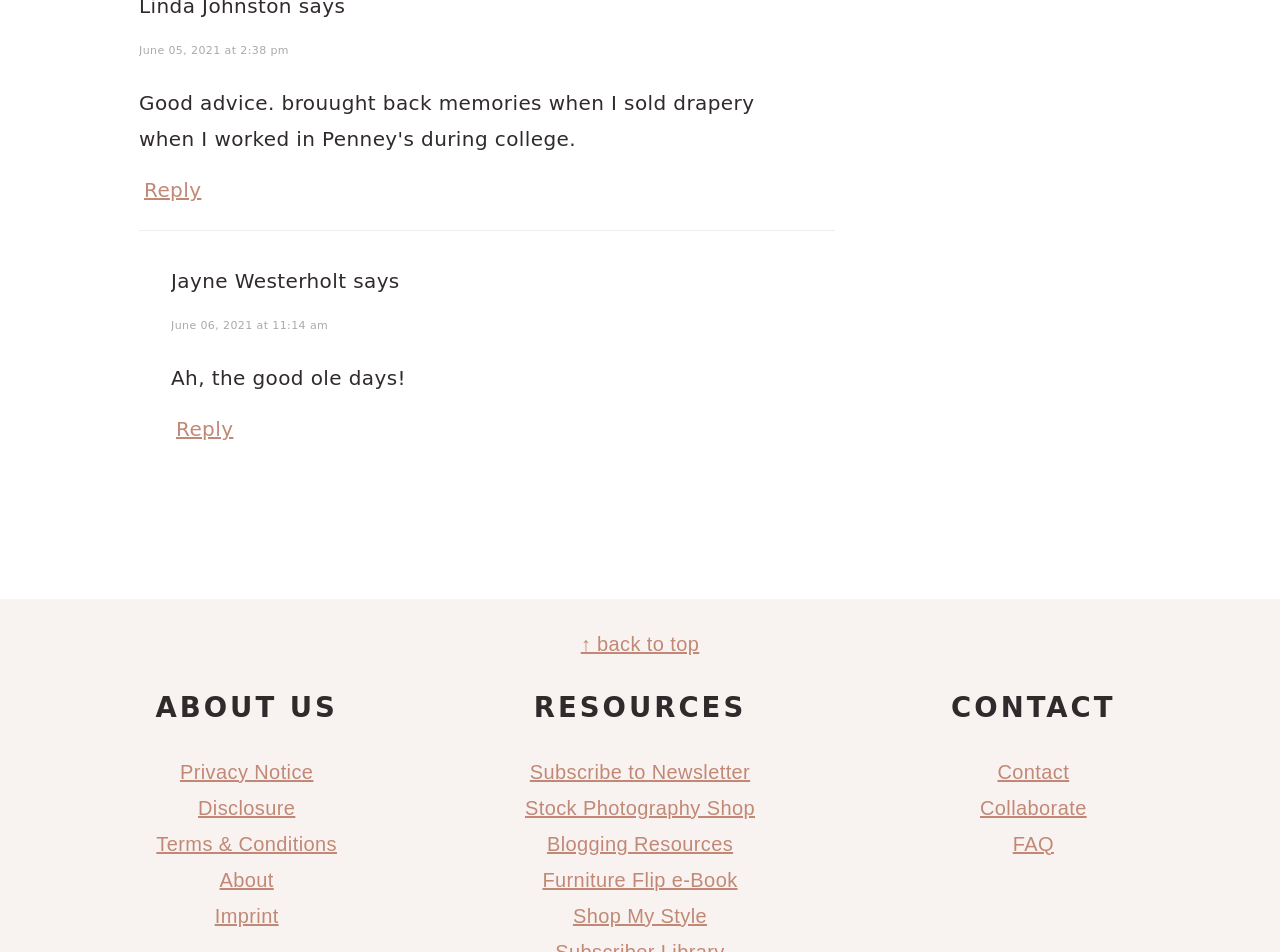Determine the bounding box coordinates of the clickable region to follow the instruction: "Reply to Jayne Westerholt".

[0.134, 0.436, 0.186, 0.466]